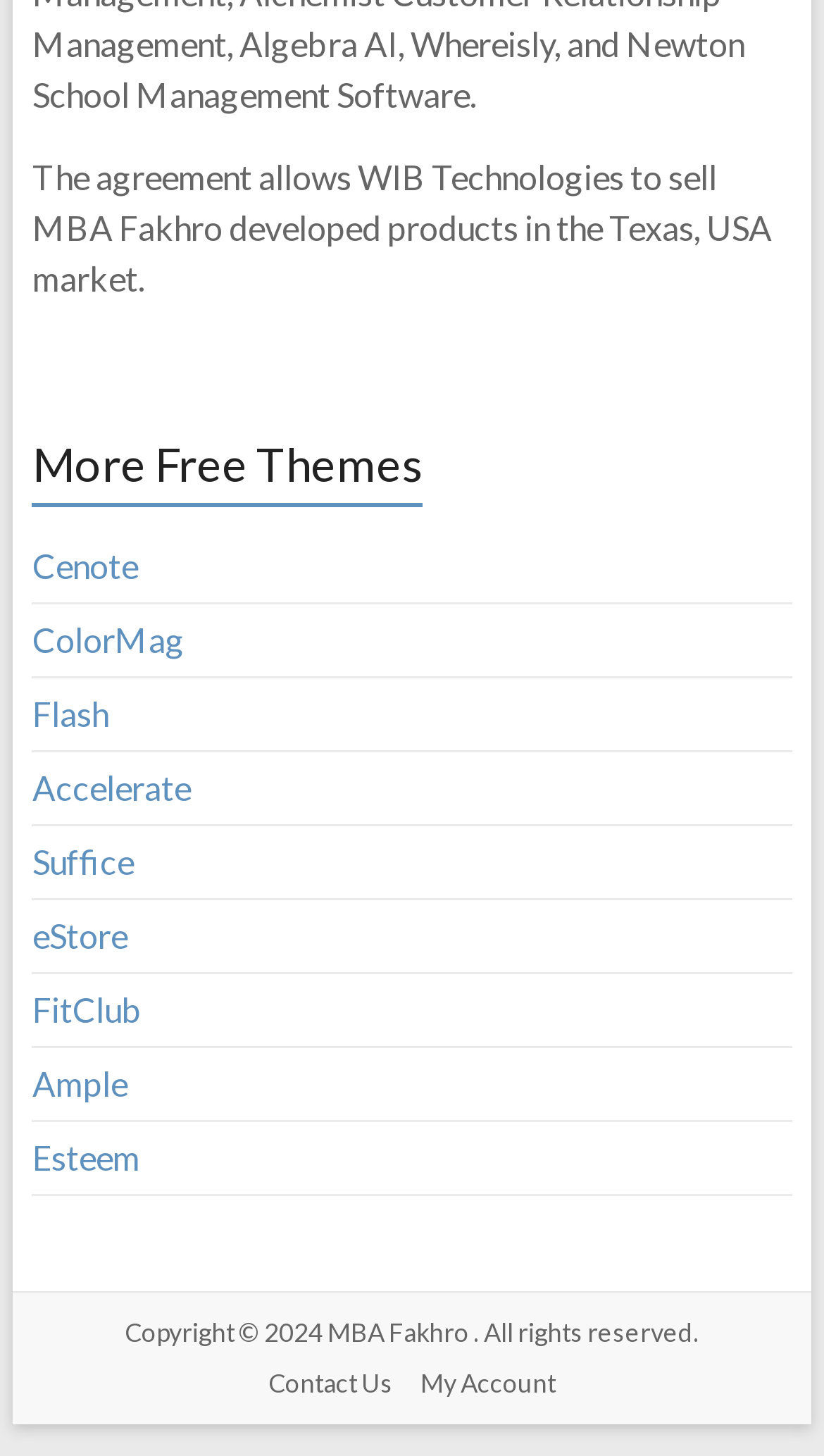What is the purpose of the links on the page?
Carefully examine the image and provide a detailed answer to the question.

The links on the page, such as 'Cenote', 'ColorMag', 'Flash', etc., are grouped under the heading 'More Free Themes', suggesting that they are links to free theme resources.